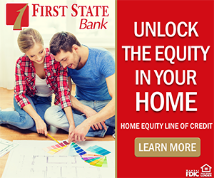What is the background color tone?
Look at the screenshot and respond with one word or a short phrase.

soft, light colors